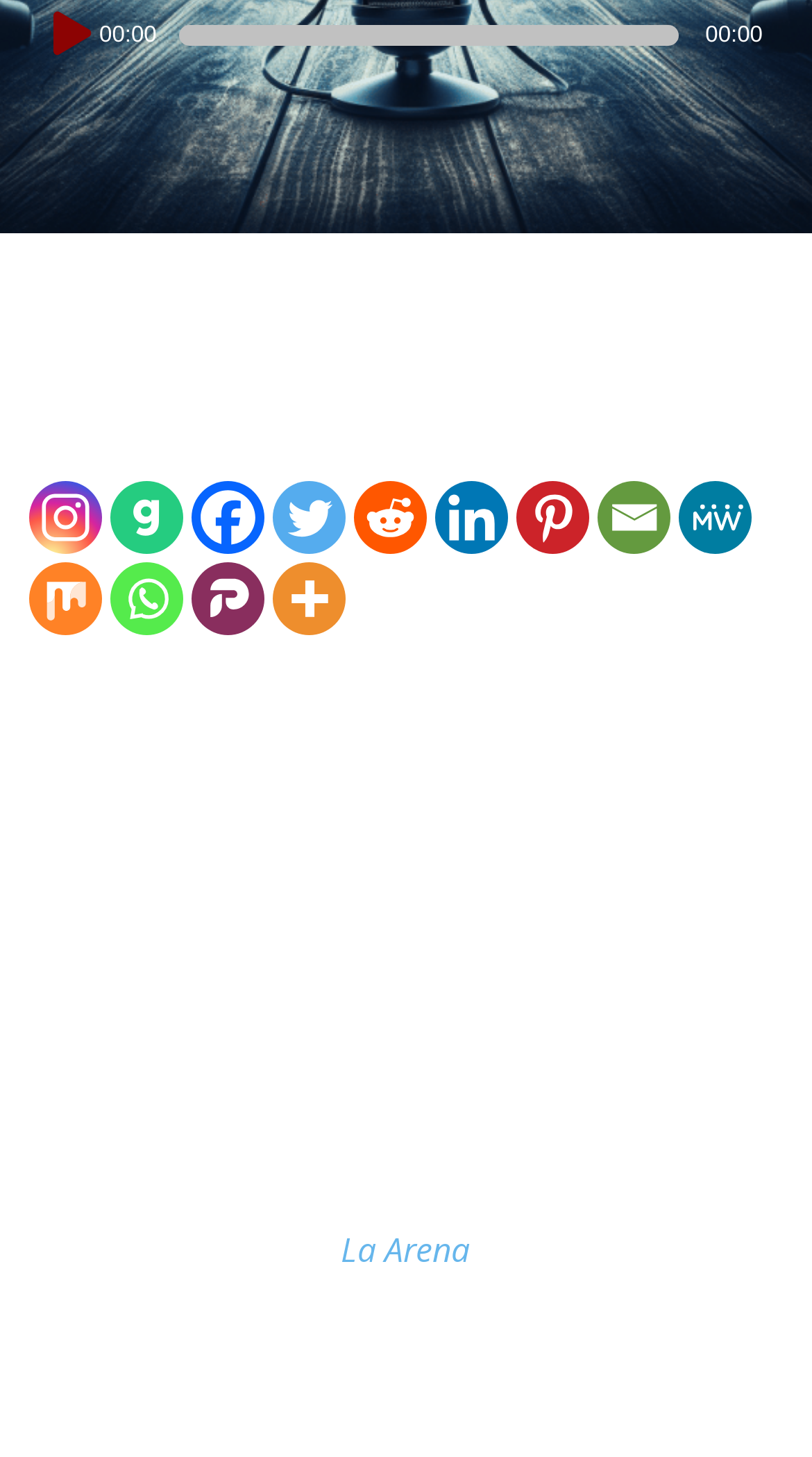Identify the bounding box for the element characterized by the following description: "title="More"".

[0.335, 0.386, 0.425, 0.436]